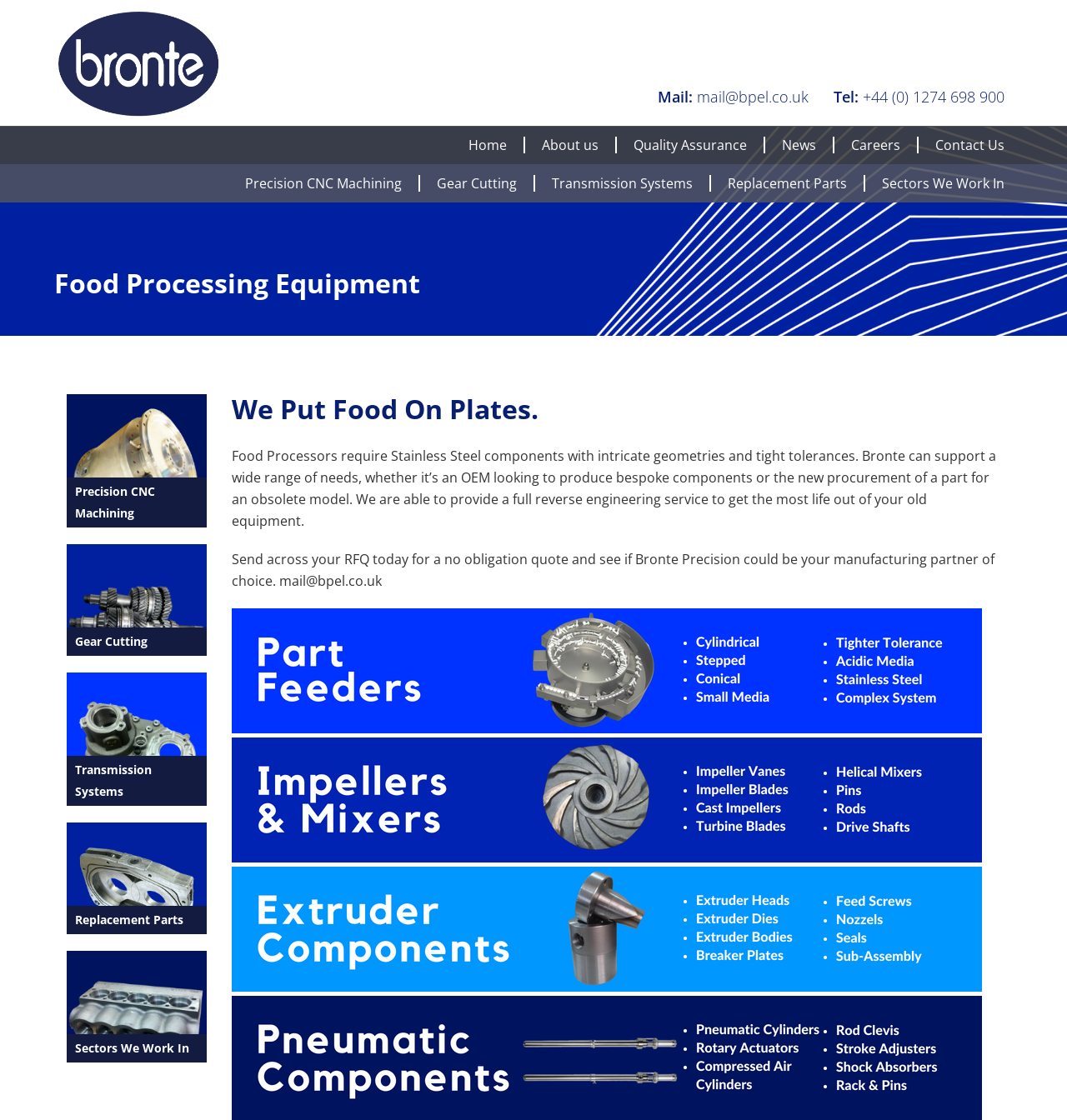Determine the bounding box coordinates of the clickable region to follow the instruction: "Click the 'Precision CNC Machining' menu toggle".

[0.23, 0.156, 0.377, 0.171]